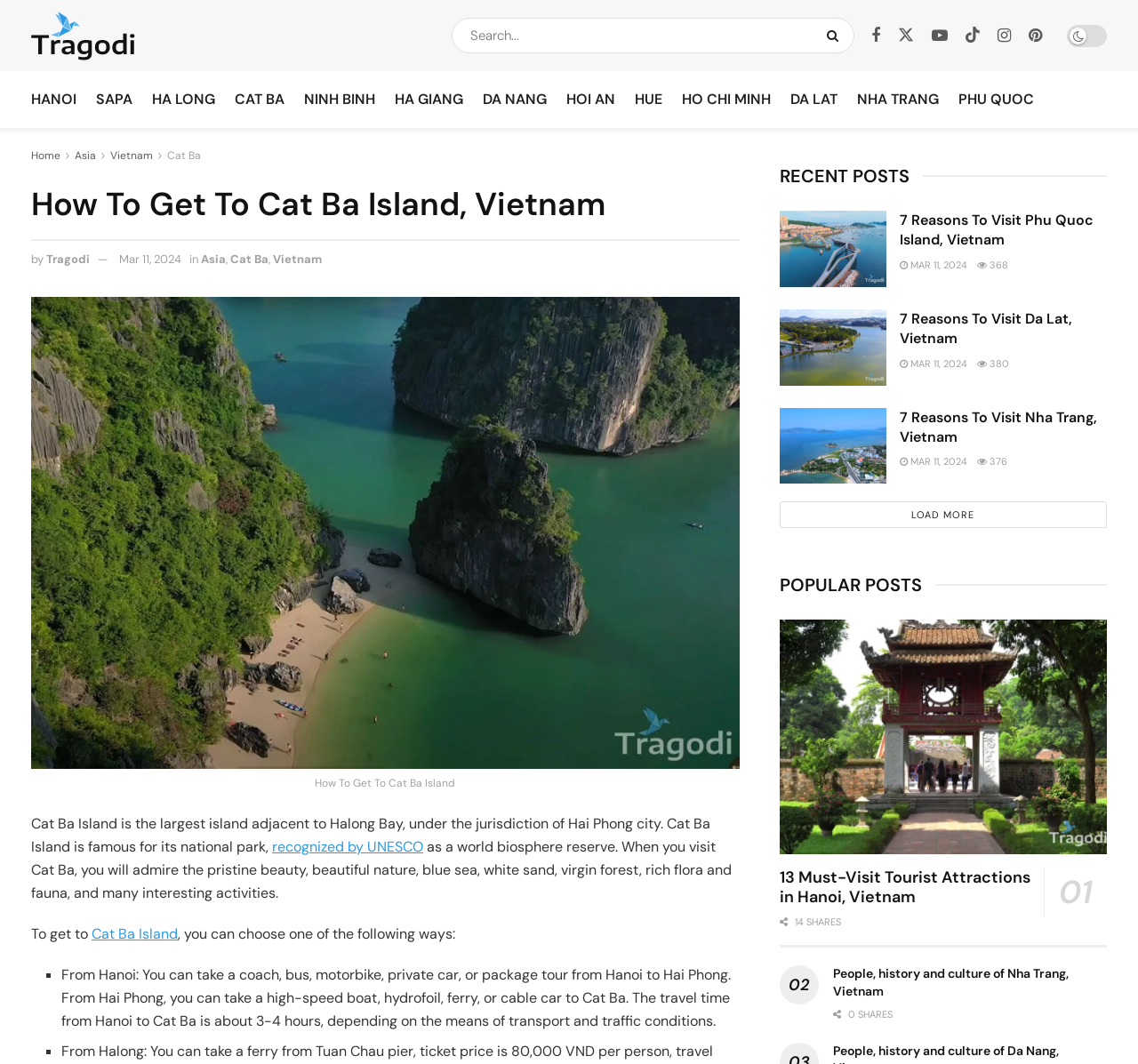Please identify the bounding box coordinates of the region to click in order to complete the task: "View 7 Reasons To Visit Phu Quoc Island, Vietnam". The coordinates must be four float numbers between 0 and 1, specified as [left, top, right, bottom].

[0.79, 0.198, 0.961, 0.234]